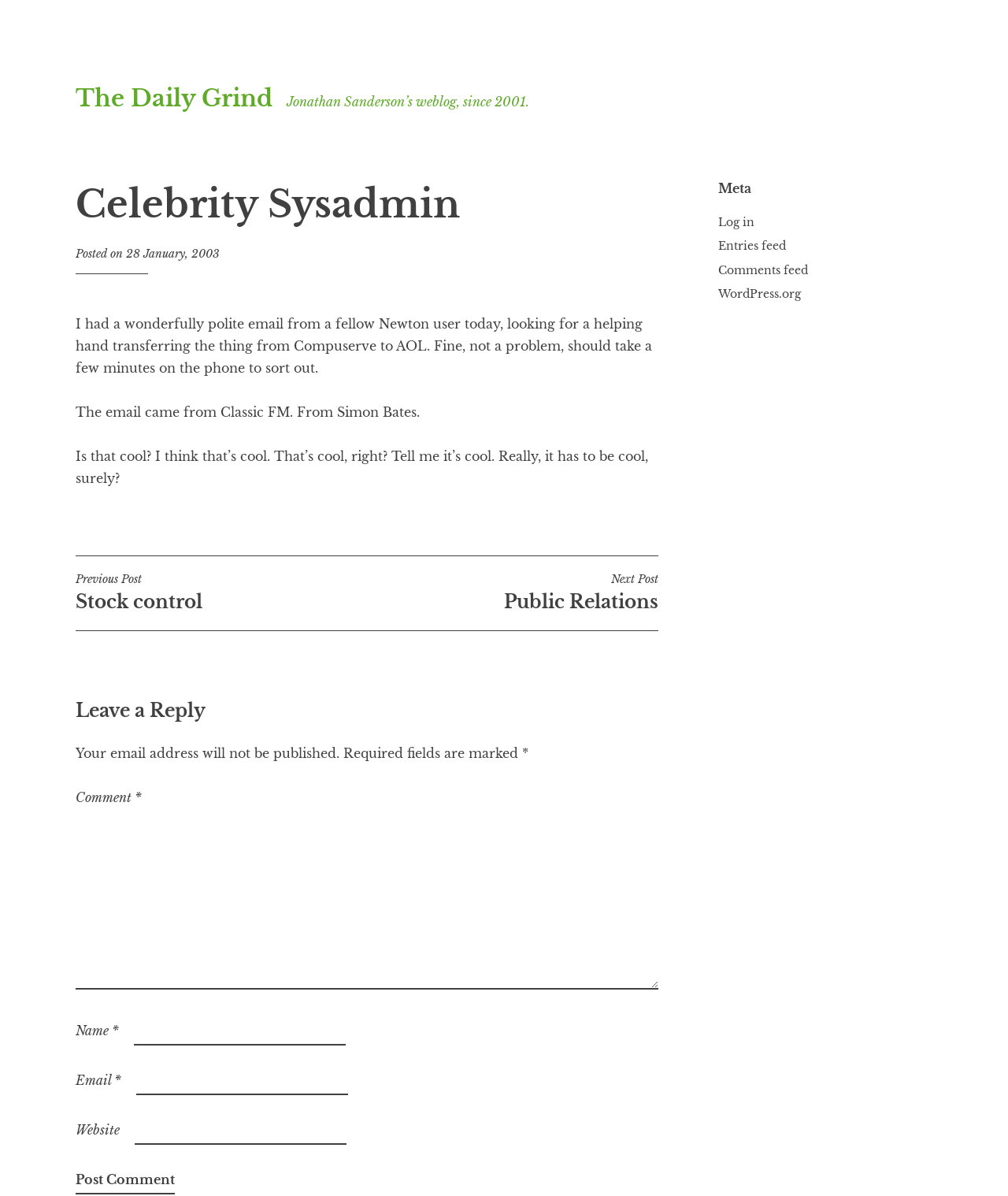Respond to the following question using a concise word or phrase: 
What is the category of the current post?

Uncategorized